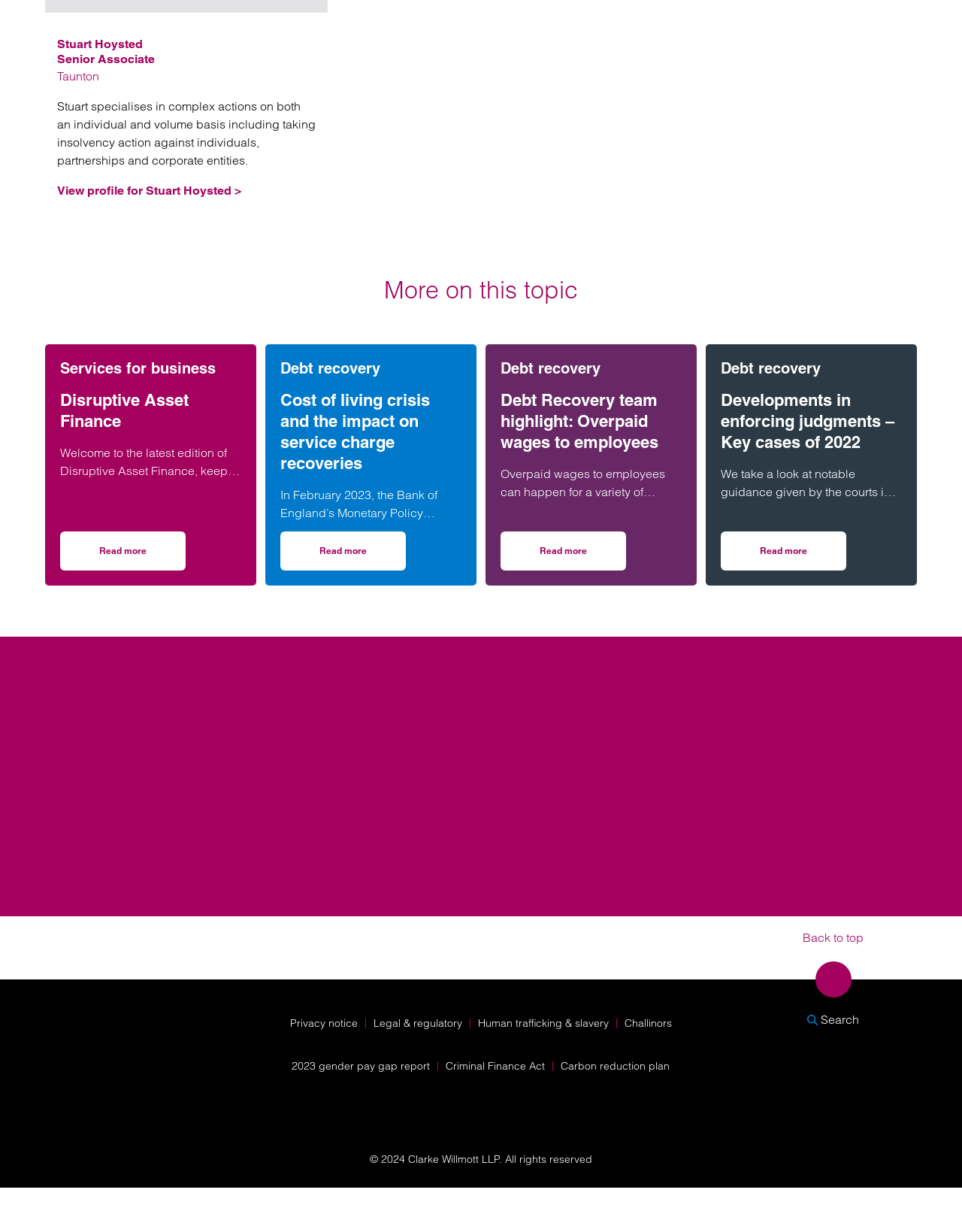Find the bounding box coordinates of the area that needs to be clicked in order to achieve the following instruction: "Request a consultation". The coordinates should be specified as four float numbers between 0 and 1, i.e., [left, top, right, bottom].

[0.062, 0.968, 0.348, 1.0]